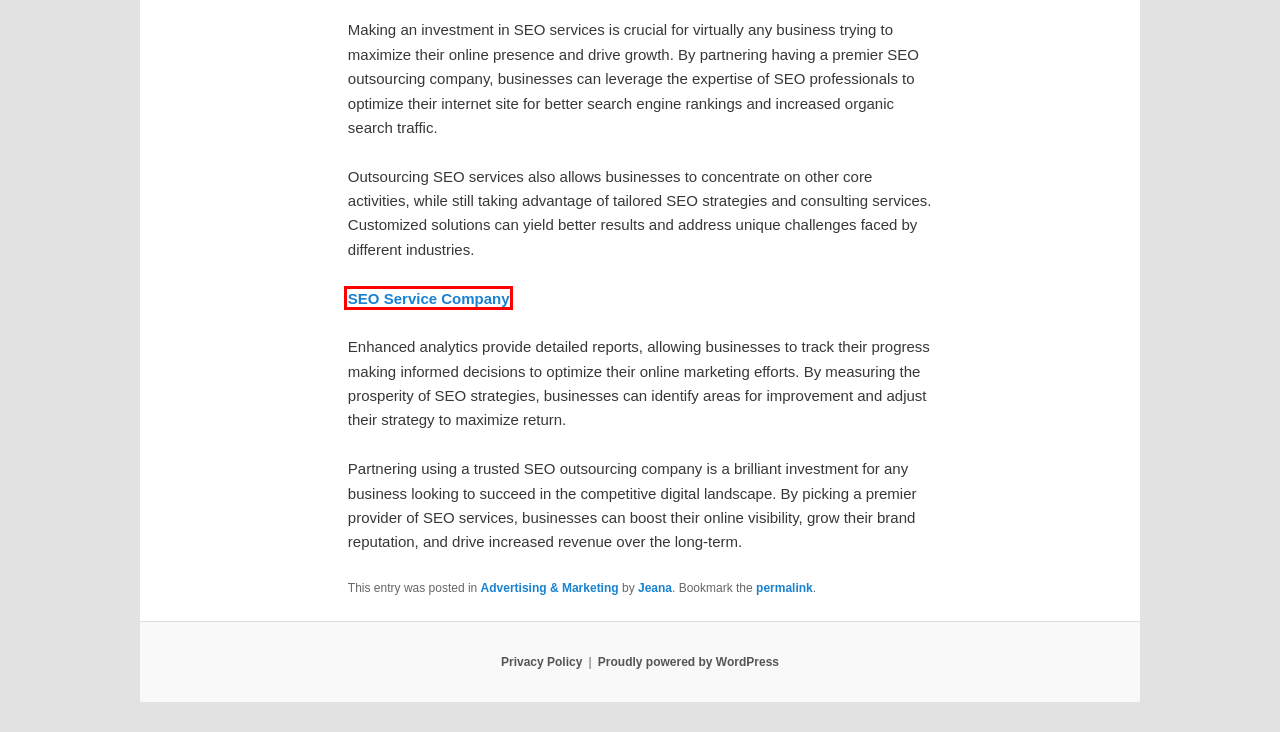Given a screenshot of a webpage with a red bounding box, please pick the webpage description that best fits the new webpage after clicking the element inside the bounding box. Here are the candidates:
A. Privacy Policy | TheMindMaster
B. Phoenix SEO Services Company, Digital Marketing Experts Near Phoenix AZ
C. Advertising & Marketing | TheMindMaster
D. Small Business Online Marketing Strategies 1on1 | TheMindMaster
E. Strategic SEO Management for Optimal Results | TheMindMaster
F. Houston SEO Services Company, Digital Marketing Experts Near Houston
G. Blog Tool, Publishing Platform, and CMS – WordPress.org
H. Jeana | TheMindMaster

F